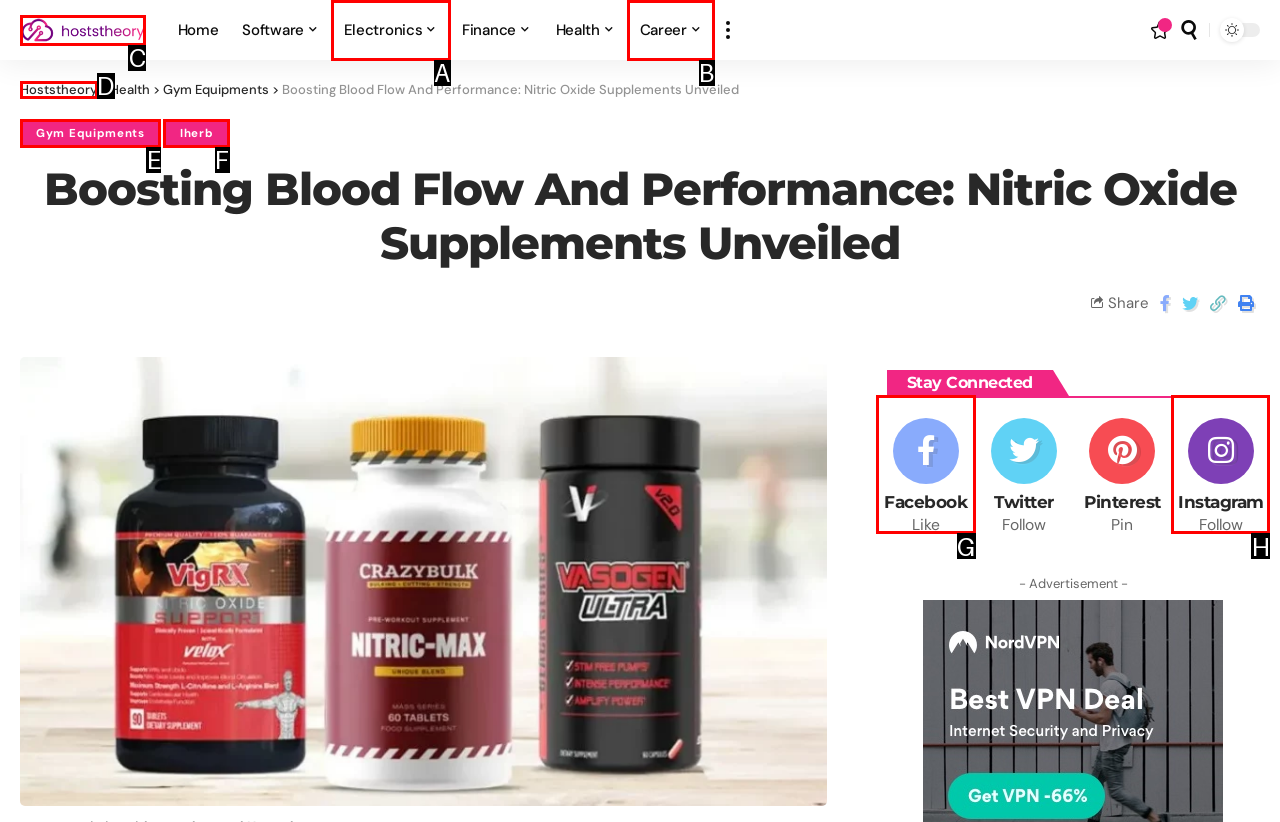Which lettered option matches the following description: parent_node: Instagram title="Instagram"
Provide the letter of the matching option directly.

H